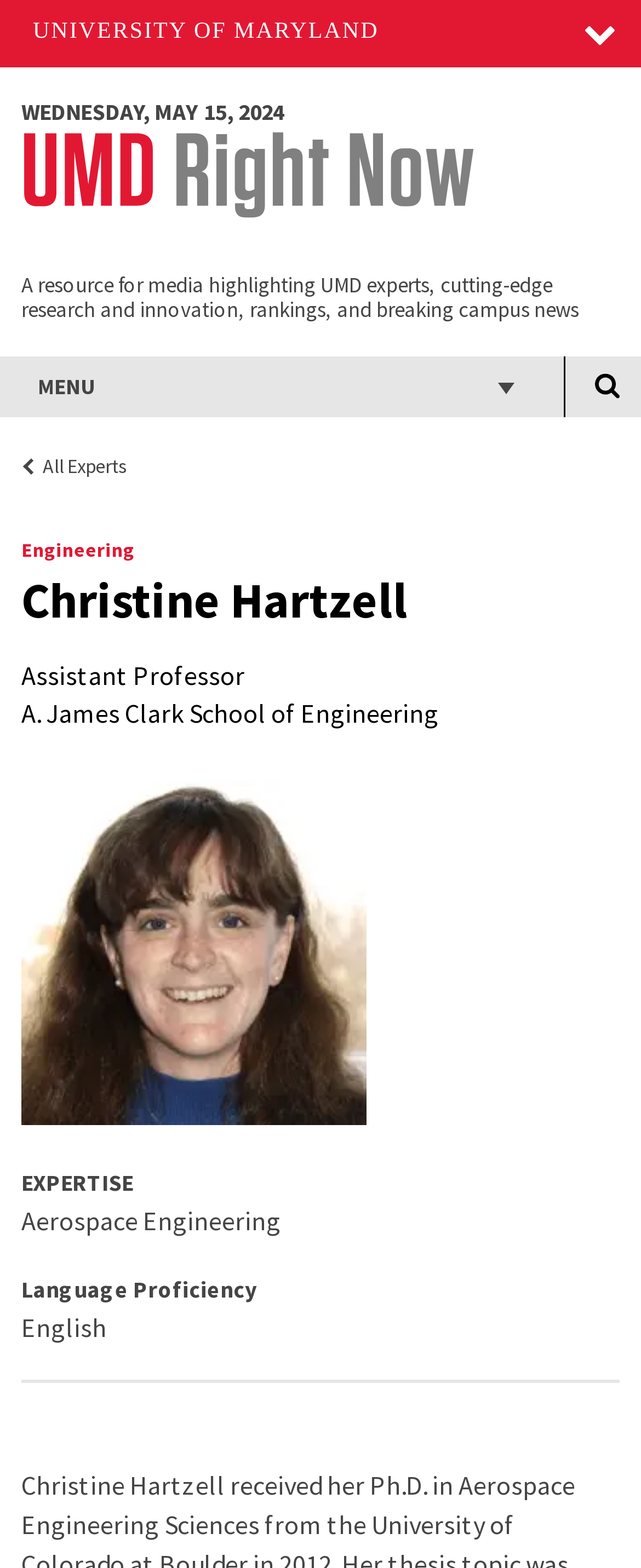Determine the bounding box coordinates of the region that needs to be clicked to achieve the task: "Click the 'Home' link".

None